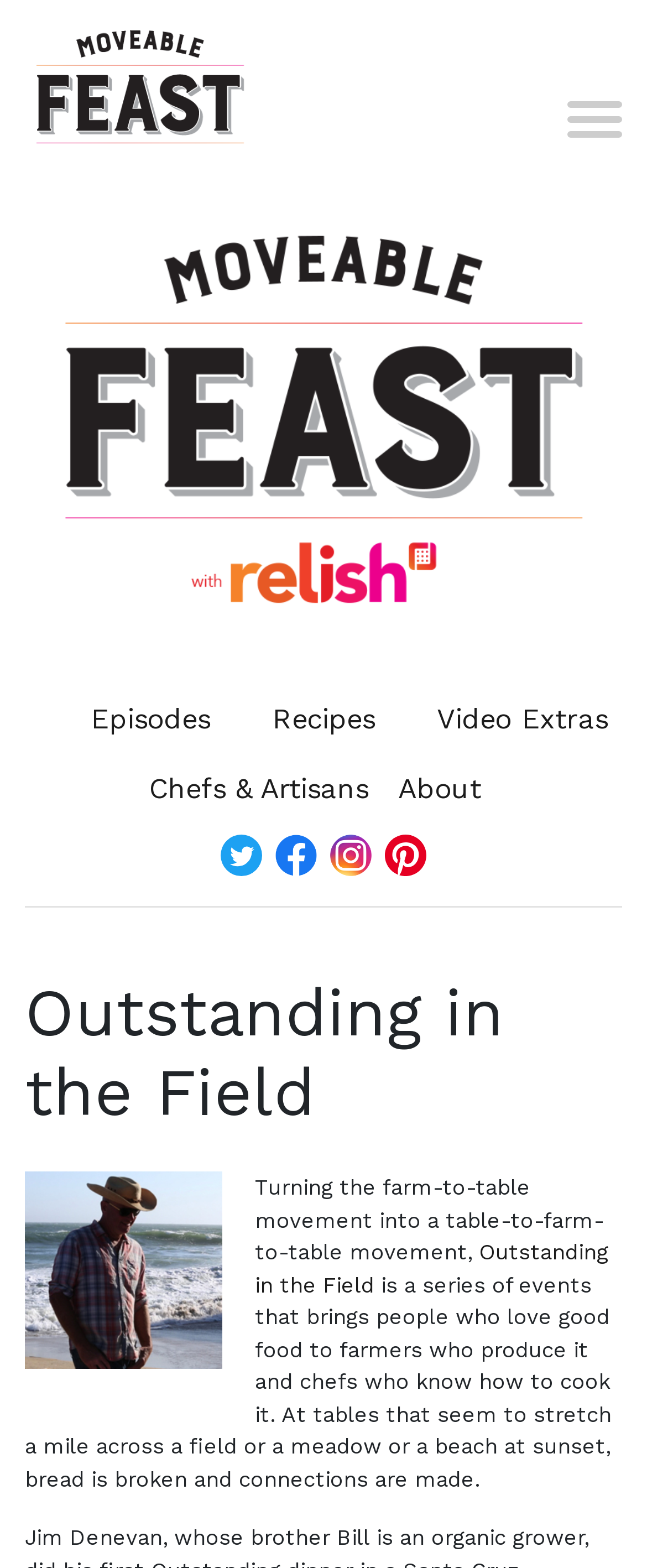What is the tone of the website?
Based on the image content, provide your answer in one word or a short phrase.

Celebratory